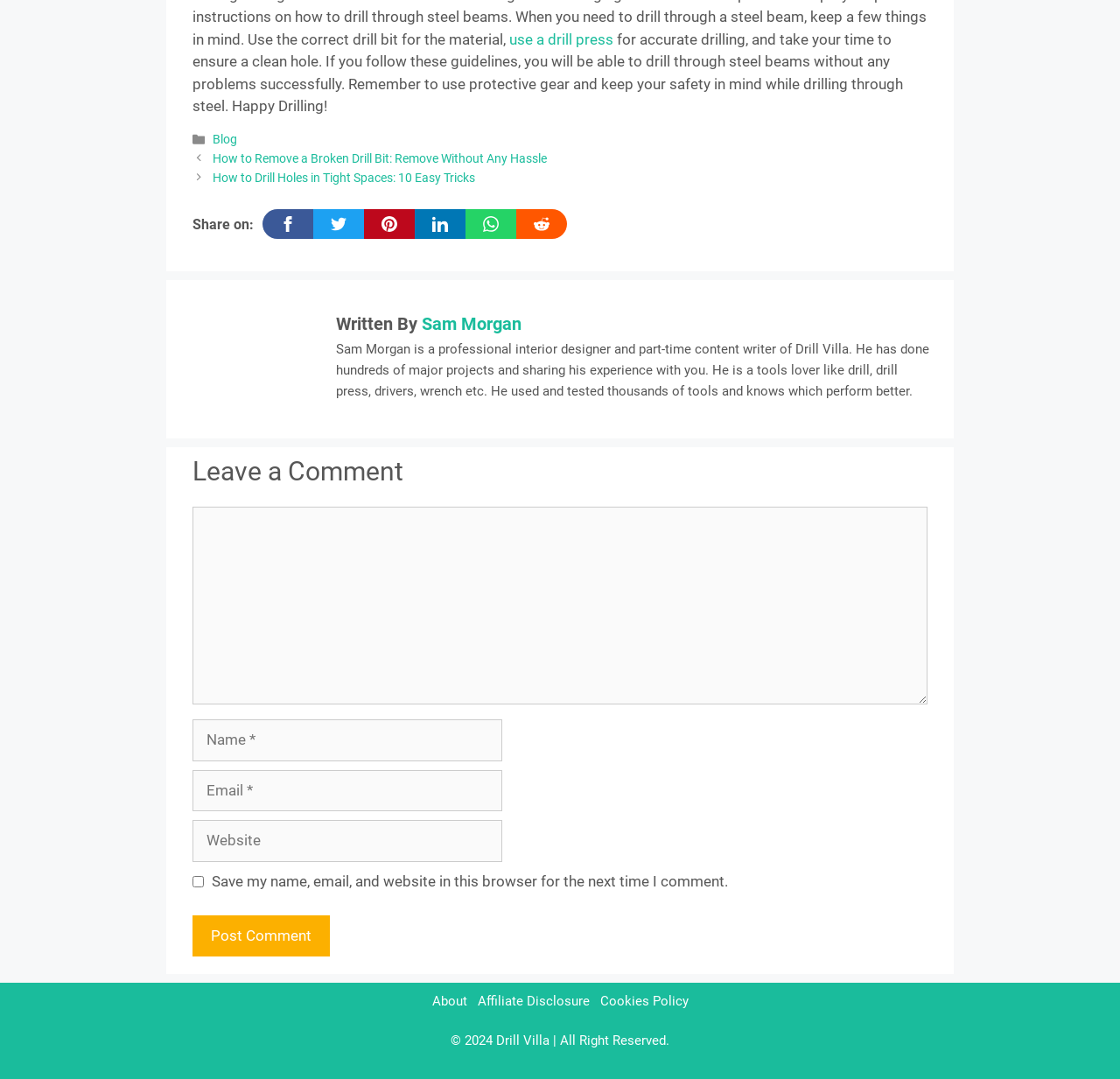Identify the coordinates of the bounding box for the element that must be clicked to accomplish the instruction: "Click on 'About'".

[0.386, 0.921, 0.42, 0.935]